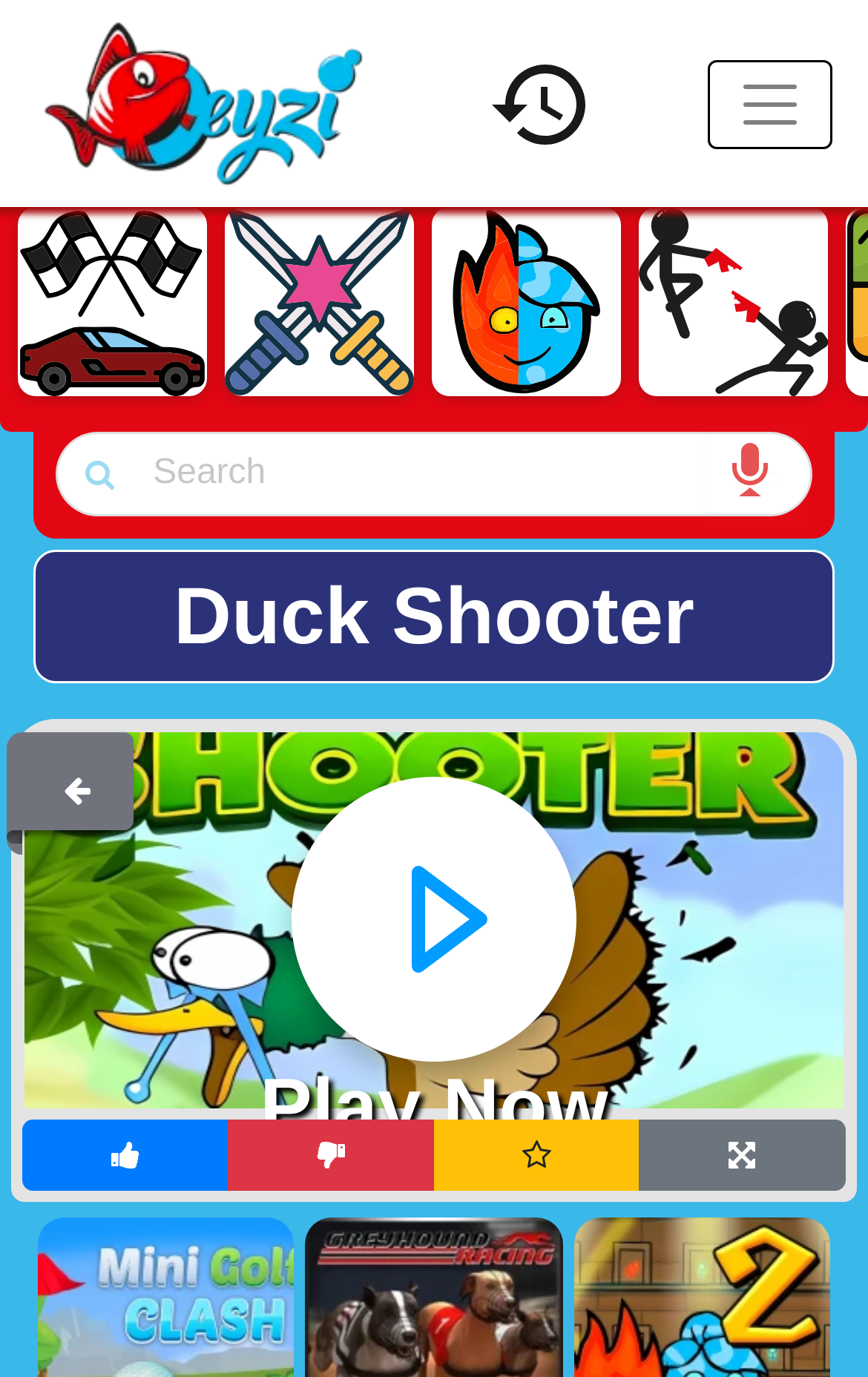Find the bounding box coordinates of the element to click in order to complete this instruction: "Play the Duck Shooter game". The bounding box coordinates must be four float numbers between 0 and 1, denoted as [left, top, right, bottom].

[0.299, 0.773, 0.701, 0.836]